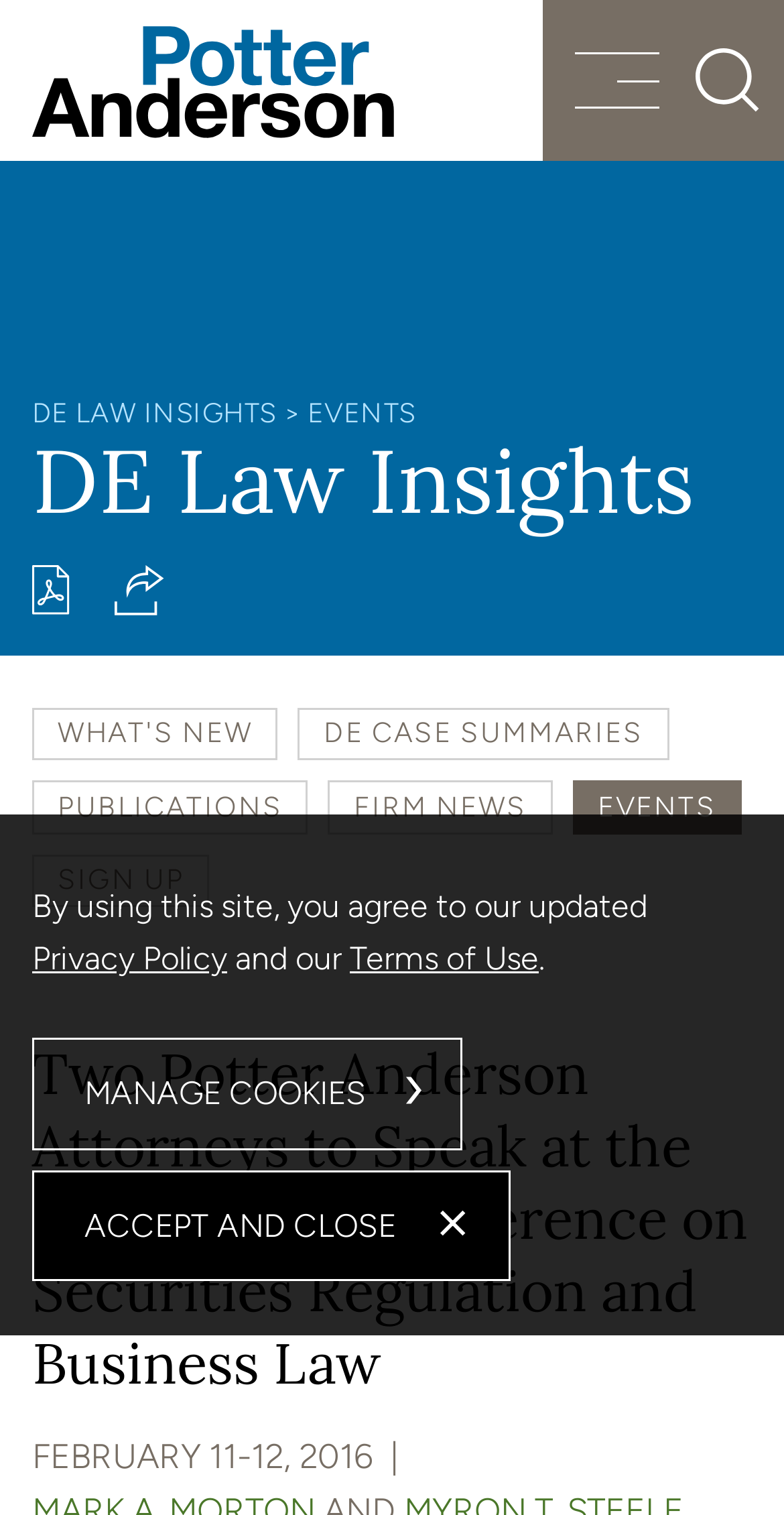Describe the webpage meticulously, covering all significant aspects.

The webpage appears to be a news article or press release from the law firm Potter Anderson, with a focus on two attorneys speaking at a conference. 

At the top left of the page, there is a logo of Potter Anderson & Corroon LLP, accompanied by a link to the firm's website. To the right of the logo, there are several links, including "Cookie Settings", "Main Content", "Main Menu", and "Search", which is accompanied by a magnifying glass icon. 

On the top right side of the page, there is a button labeled "Menu" that controls the main navigation menu. 

Below the top navigation bar, there are several links and buttons, including "DE LAW INSIGHTS", "EVENTS", and "Print PDF", which is accompanied by a printer icon. There is also a "Share" button with a corresponding icon. 

The main content of the page is a section with a heading that matches the meta description, "Two Potter Anderson Attorneys to Speak at the 38th Annual Conference on Securities Regulation and Business Law". Below the heading, there is a subheading with the date "FEBRUARY 11-12, 2016". 

On the left side of the page, there is a navigation menu with links to various sections, including "WHAT'S NEW", "DE CASE SUMMARIES", "PUBLICATIONS", "FIRM NEWS", "EVENTS", and "SIGN UP". 

At the bottom of the page, there is a dialog box with a cookie policy message, which includes links to the "Privacy Policy" and "Terms of Use". There are also two buttons, "MANAGE COOKIES ›" and "ACCEPT AND CLOSE ×", to manage cookie settings.